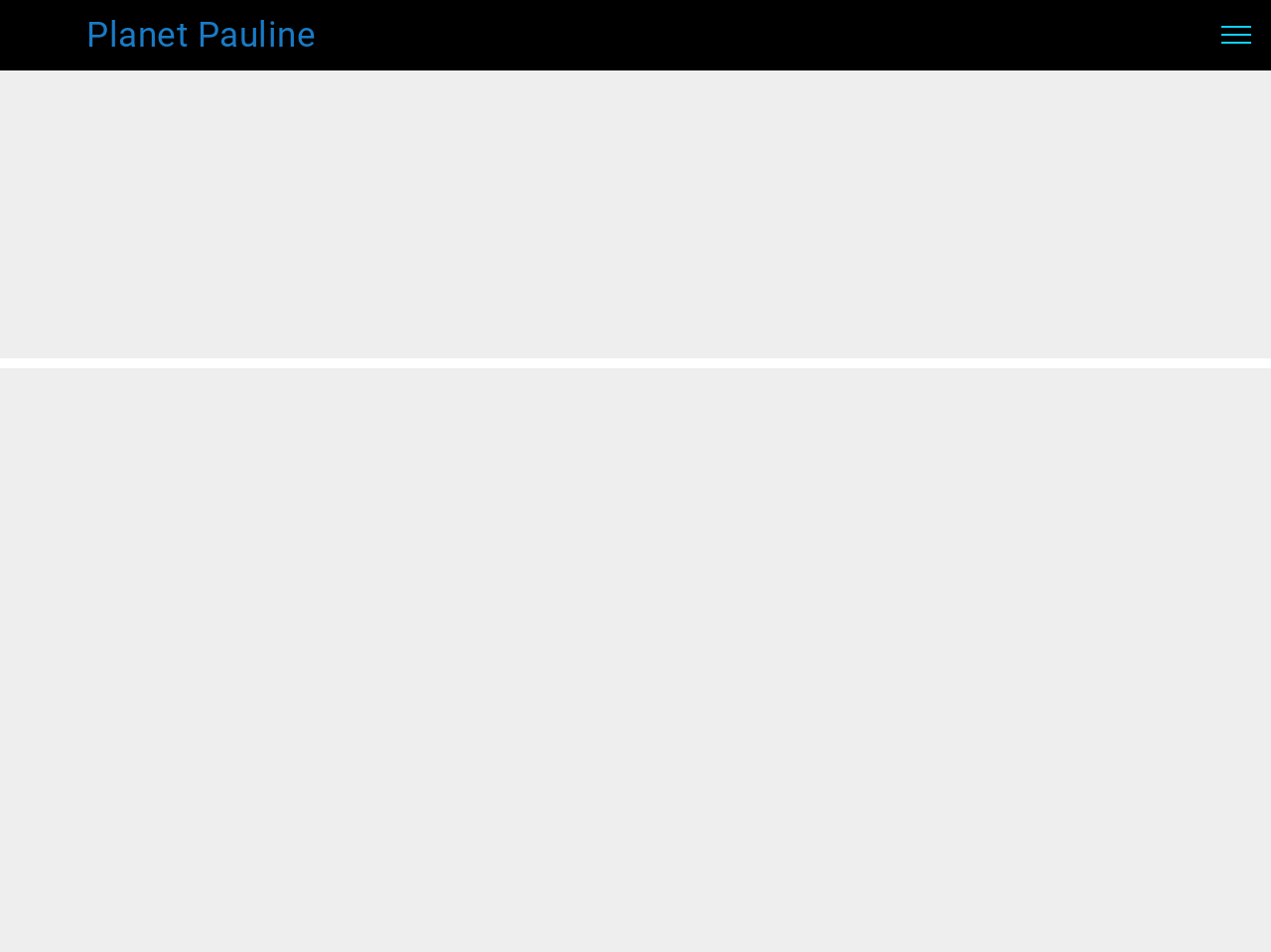Provide the bounding box coordinates of the HTML element this sentence describes: "aria-label="Advertisement" name="aswift_3" title="Advertisement"". The bounding box coordinates consist of four float numbers between 0 and 1, i.e., [left, top, right, bottom].

[0.031, 0.084, 0.969, 0.376]